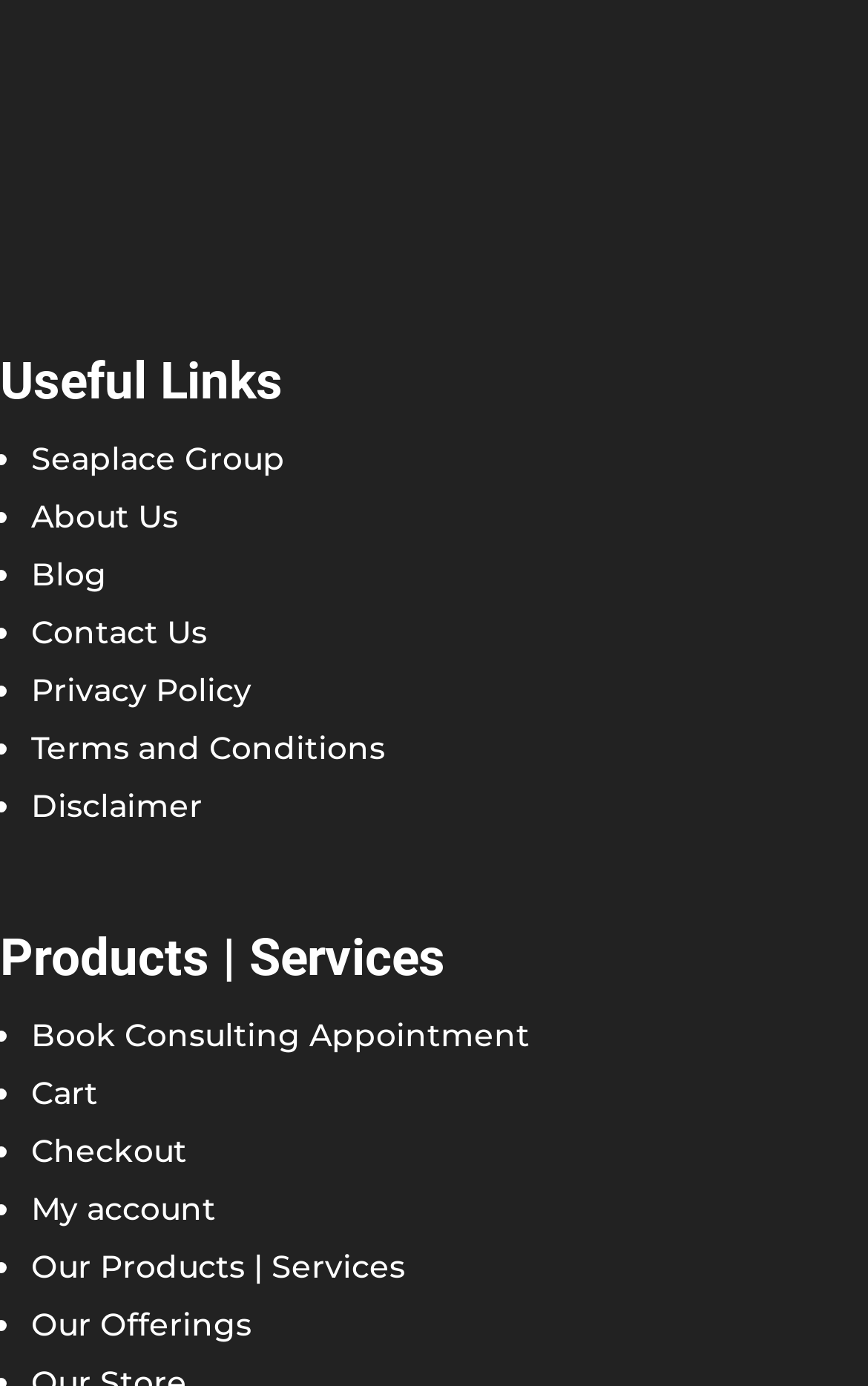Given the element description, predict the bounding box coordinates in the format (top-left x, top-left y, bottom-right x, bottom-right y), using floating point numbers between 0 and 1: Book Consulting Appointment

[0.036, 0.732, 0.61, 0.761]